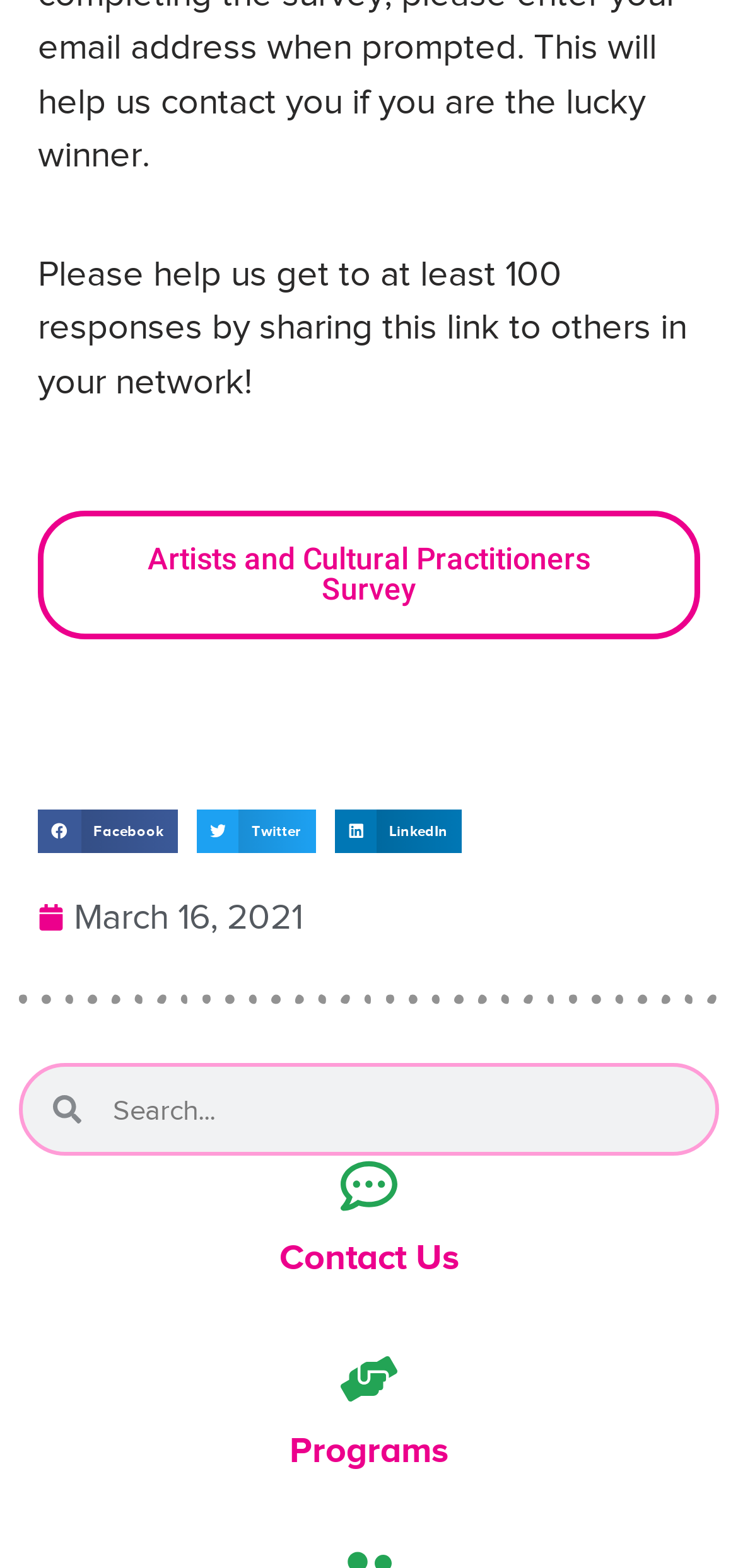Can you specify the bounding box coordinates for the region that should be clicked to fulfill this instruction: "View Programs".

[0.392, 0.912, 0.608, 0.939]